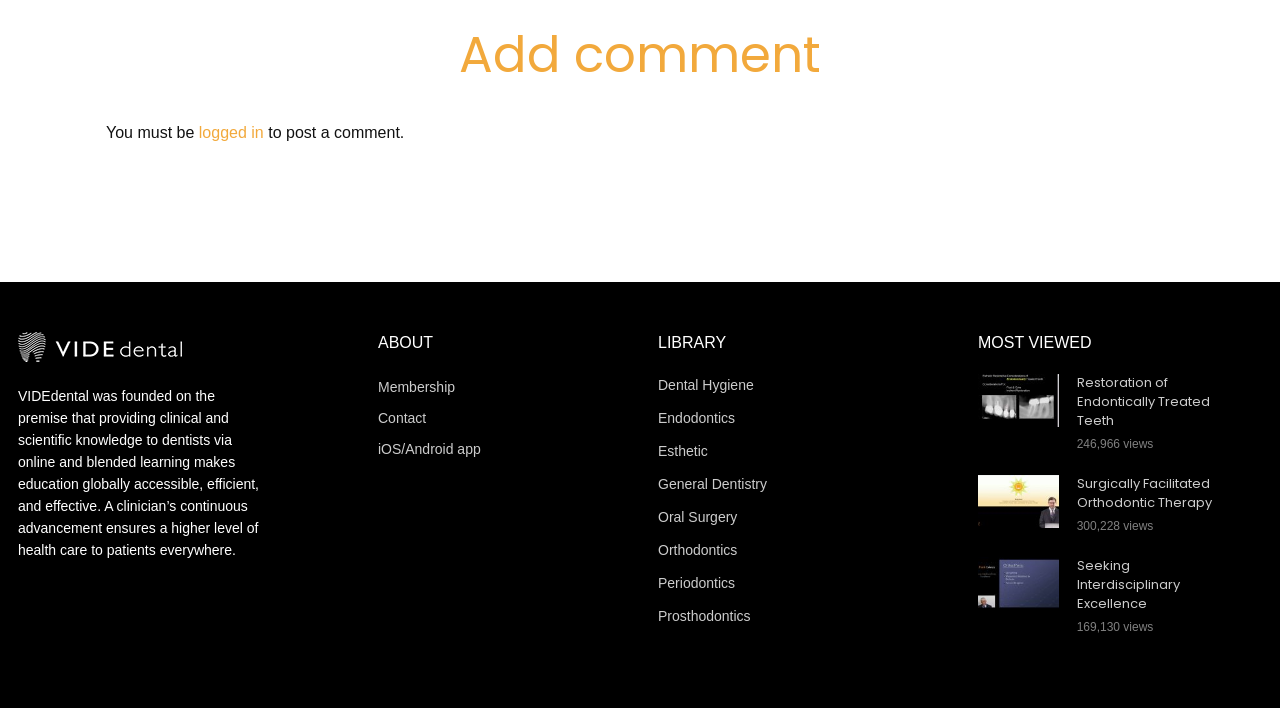Please find the bounding box coordinates of the element that you should click to achieve the following instruction: "Click on the 'Restoration of Endontically Treated Teeth' link". The coordinates should be presented as four float numbers between 0 and 1: [left, top, right, bottom].

[0.764, 0.528, 0.827, 0.603]